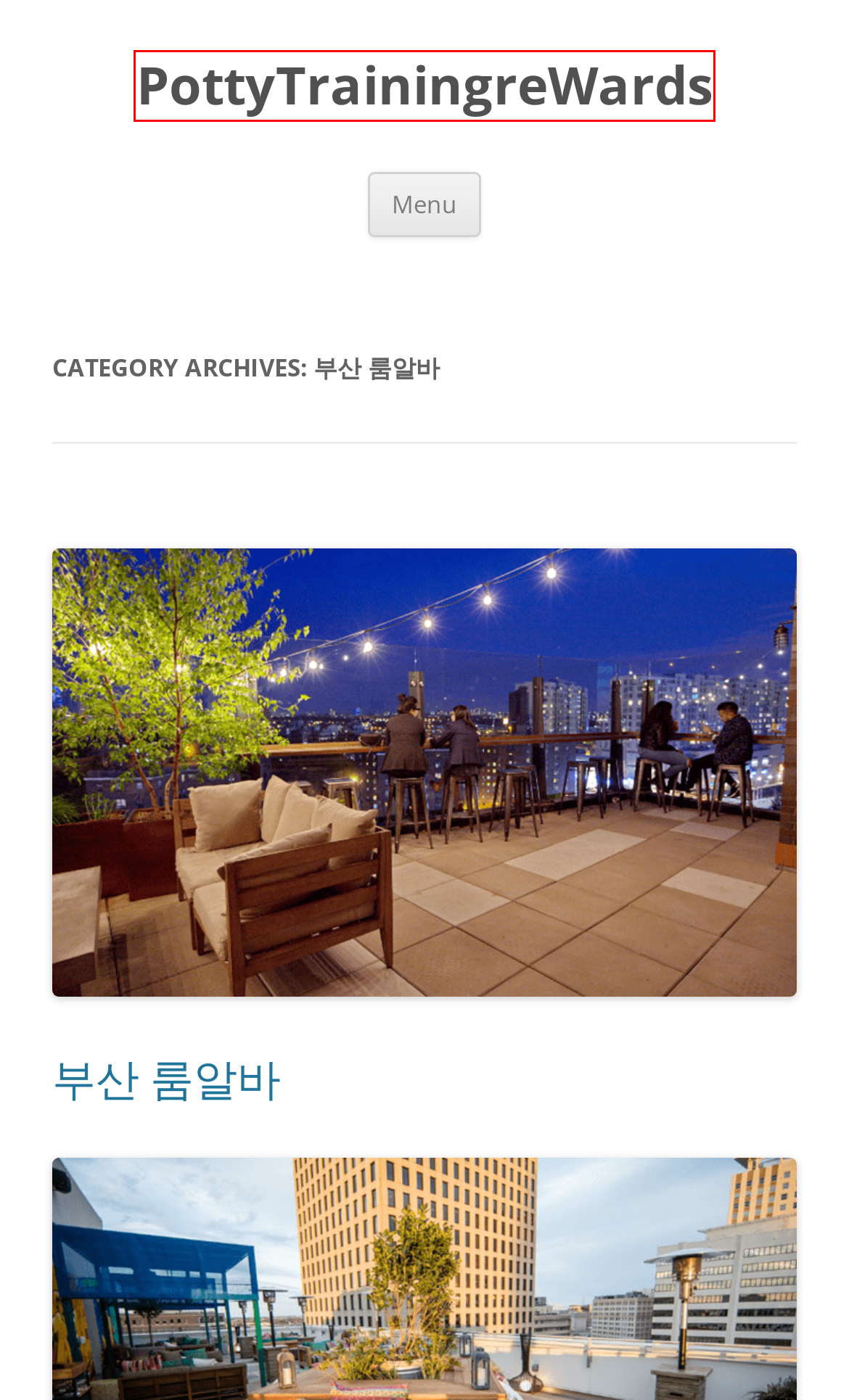You have a screenshot of a webpage with a red bounding box around a UI element. Determine which webpage description best matches the new webpage that results from clicking the element in the bounding box. Here are the candidates:
A. 부산 룸알바 - PottyTrainingreWards
B. 여자 밤알바 - PottyTrainingreWards
C. 유흥 알바 - PottyTrainingreWards
D. 셔츠룸 구인 - PottyTrainingreWards
E. Casino'S Biggest Loss 나나알바 유흥 구인구직 - PottyTrainingreWards
F. 여자 알바 - PottyTrainingreWards
G. 여성알바 구인구직 - PottyTrainingreWards
H. PottyTrainingreWards -

H